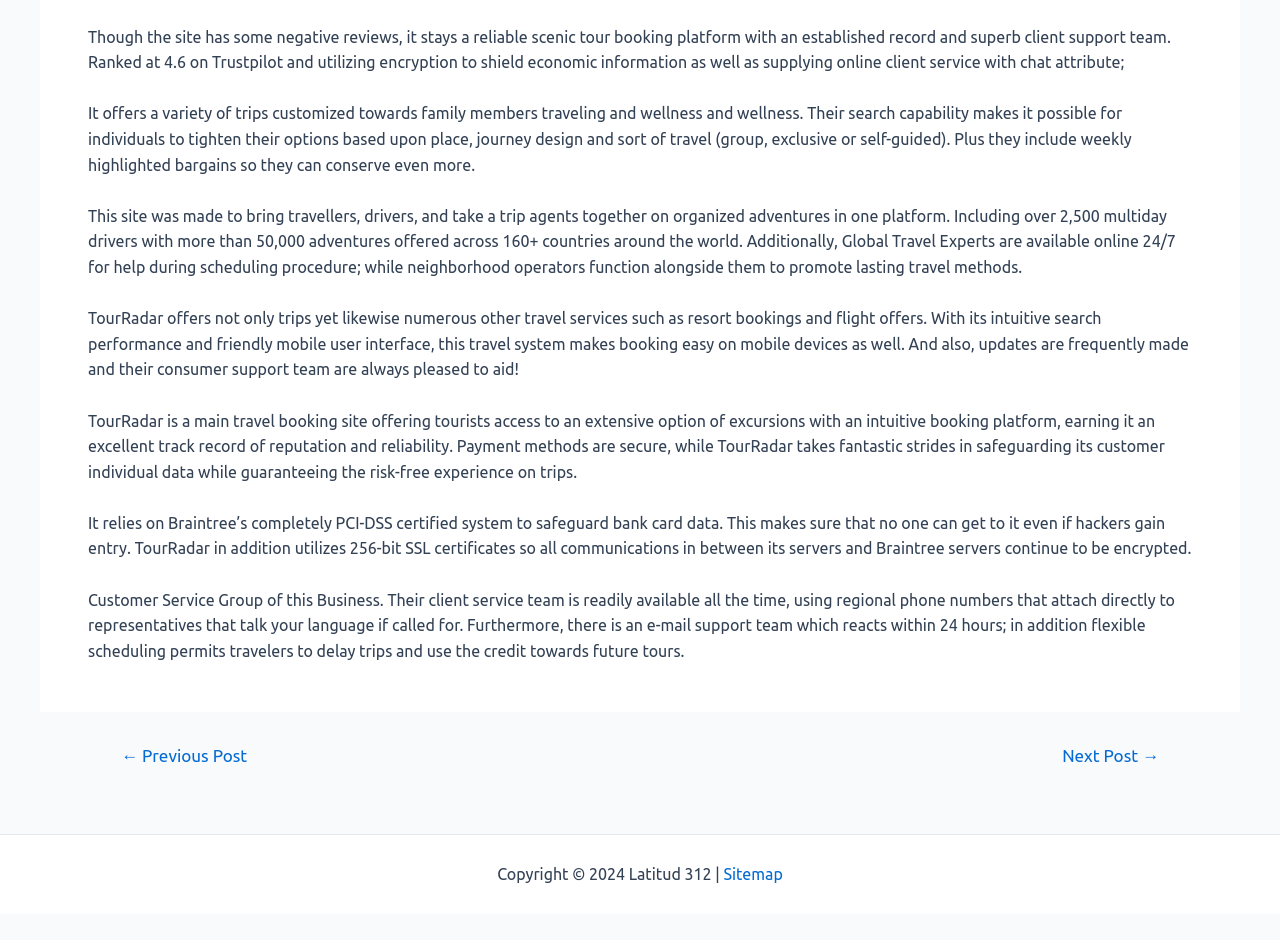What type of encryption does TourRadar use?
Provide a detailed and extensive answer to the question.

The type of encryption used by TourRadar is mentioned in the sixth StaticText element, which states 'TourRadar in addition utilizes 256-bit SSL certificates...'